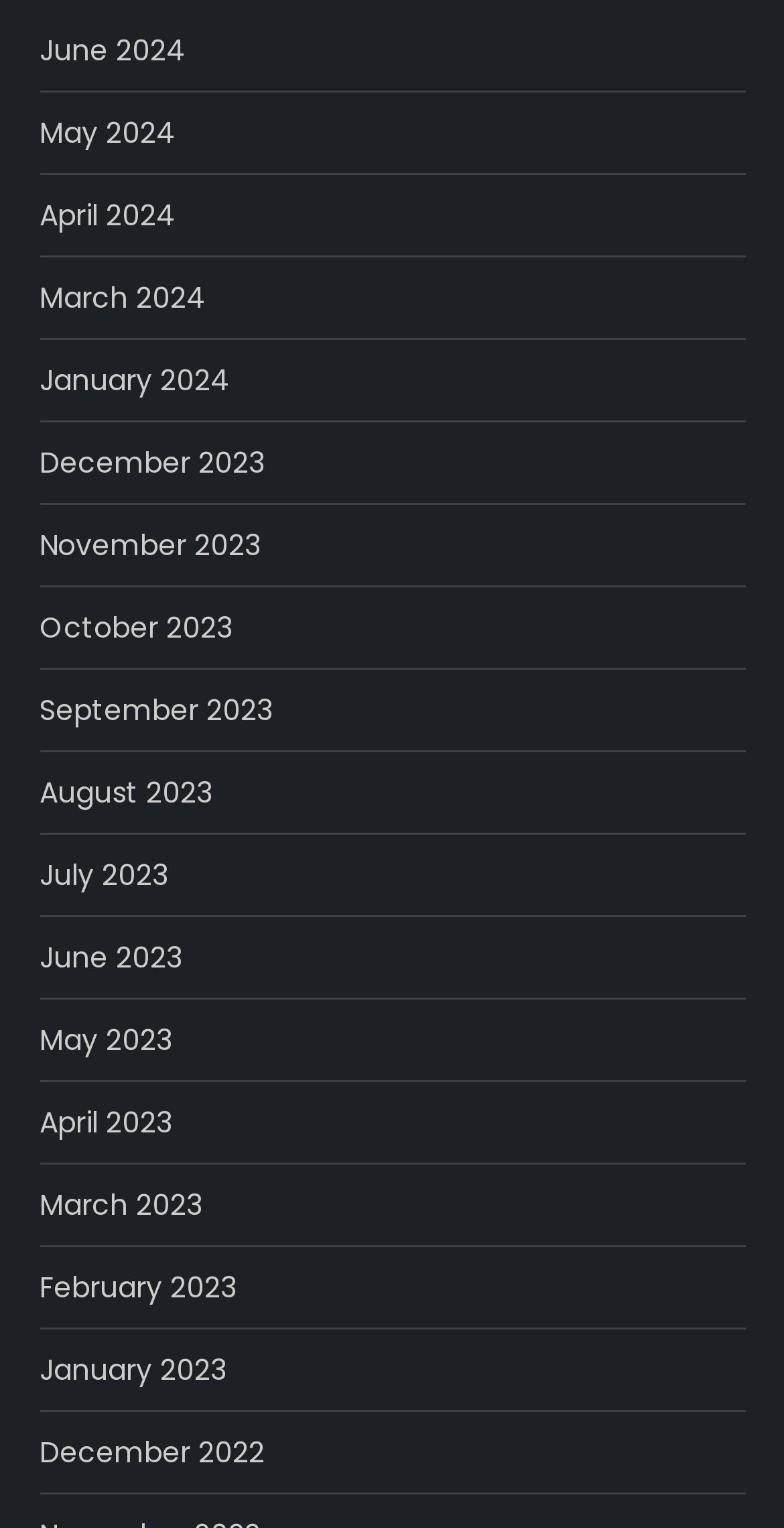Identify the coordinates of the bounding box for the element that must be clicked to accomplish the instruction: "go to May 2023".

[0.05, 0.664, 0.219, 0.698]